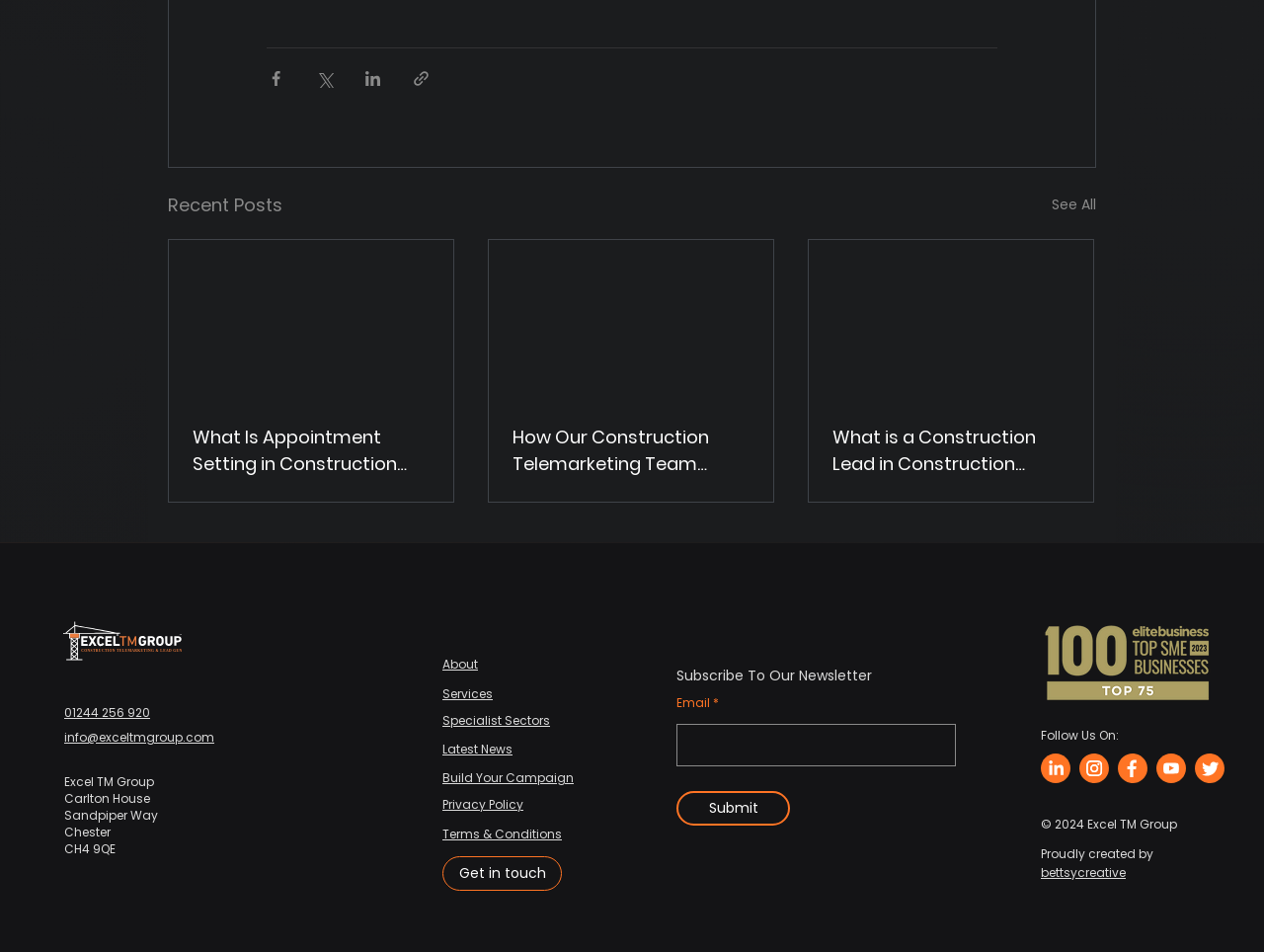Determine the bounding box coordinates of the clickable element to achieve the following action: 'Get in touch'. Provide the coordinates as four float values between 0 and 1, formatted as [left, top, right, bottom].

[0.35, 0.9, 0.445, 0.936]